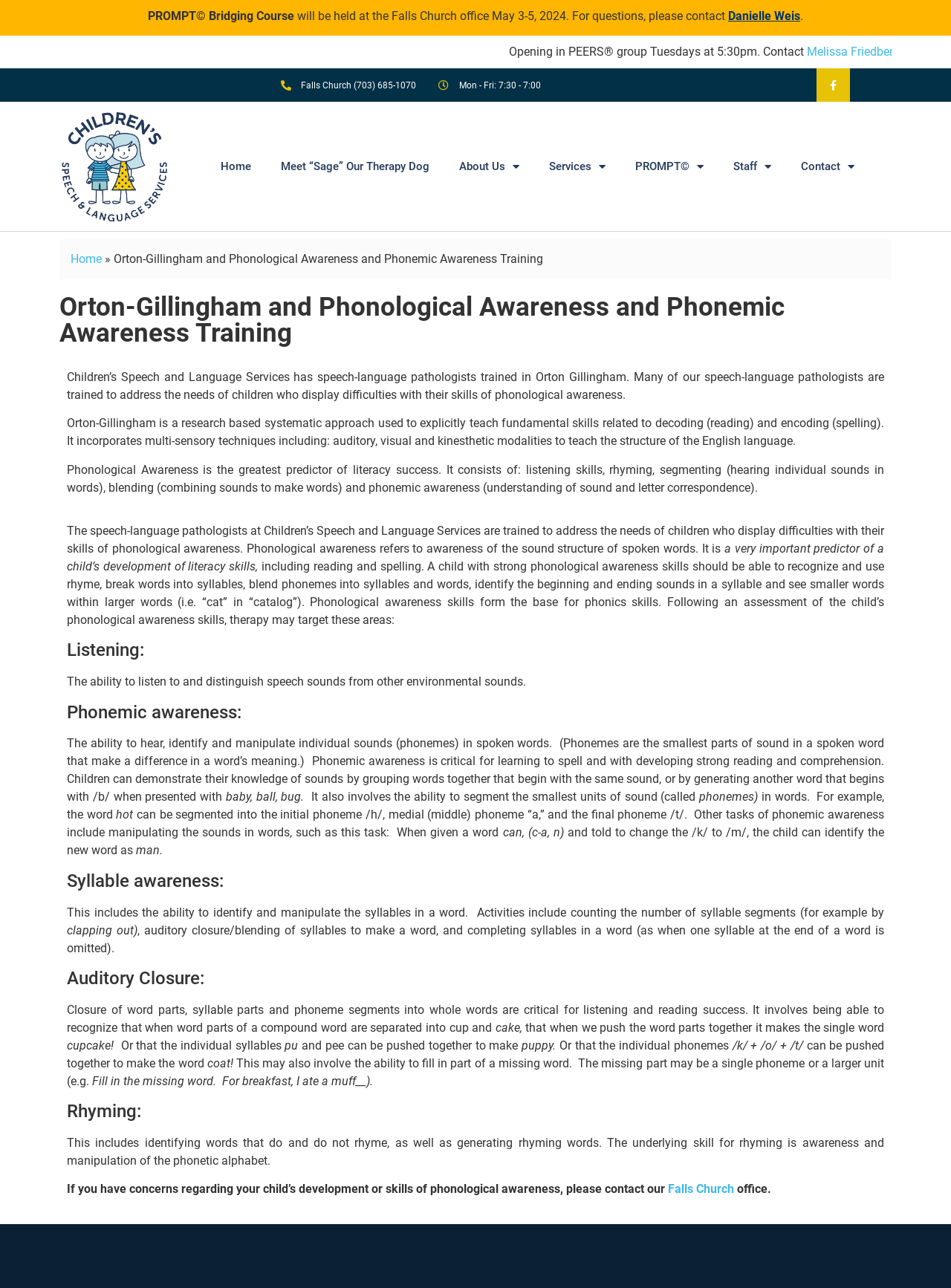Identify the bounding box coordinates of the region I need to click to complete this instruction: "Click the 'Home' link".

[0.217, 0.089, 0.28, 0.17]